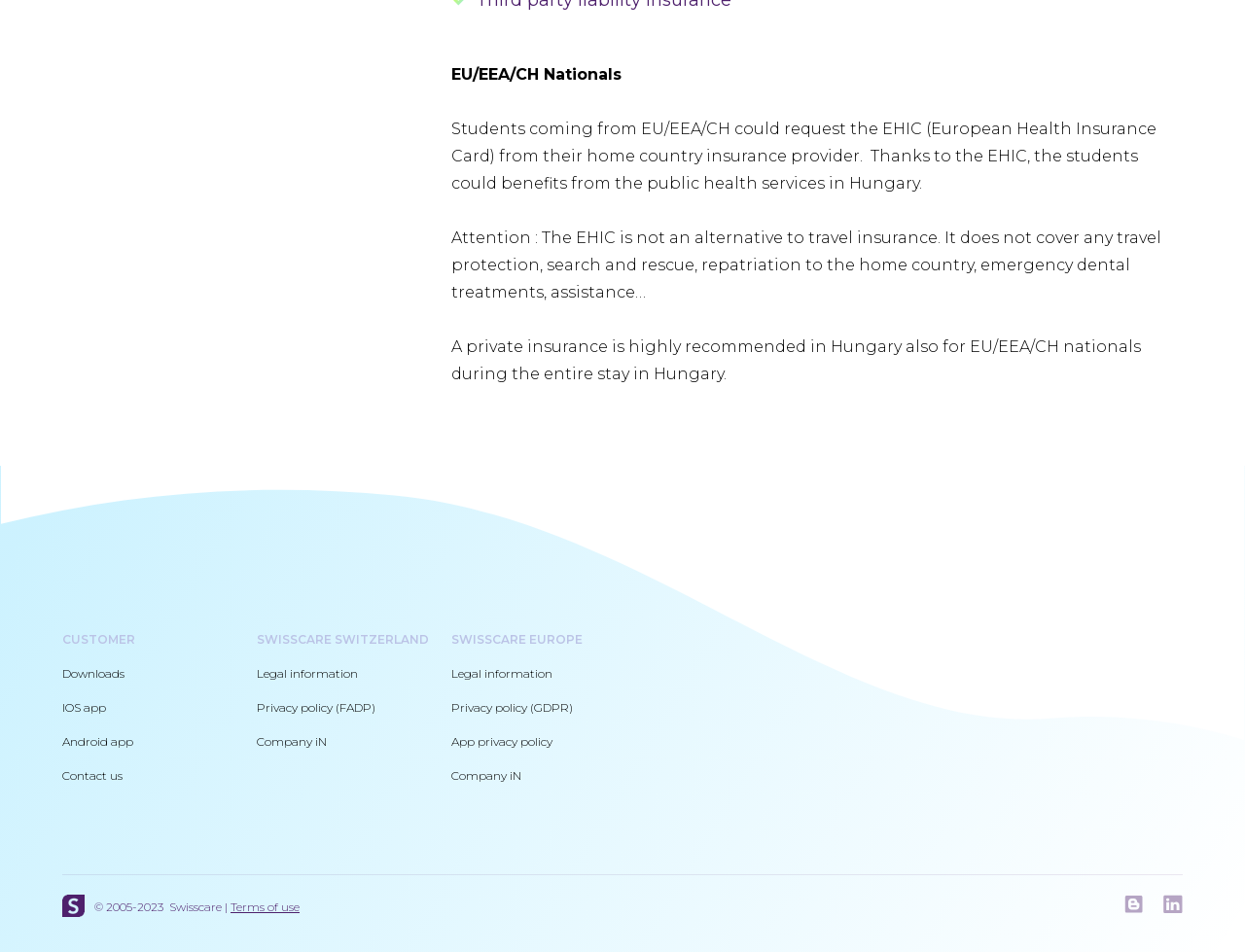What is the purpose of EHIC for EU/EEA/CH students?
Provide a detailed and extensive answer to the question.

The webpage states that EU/EEA/CH students can request the EHIC from their home country insurance provider, which allows them to benefit from public health services in Hungary.